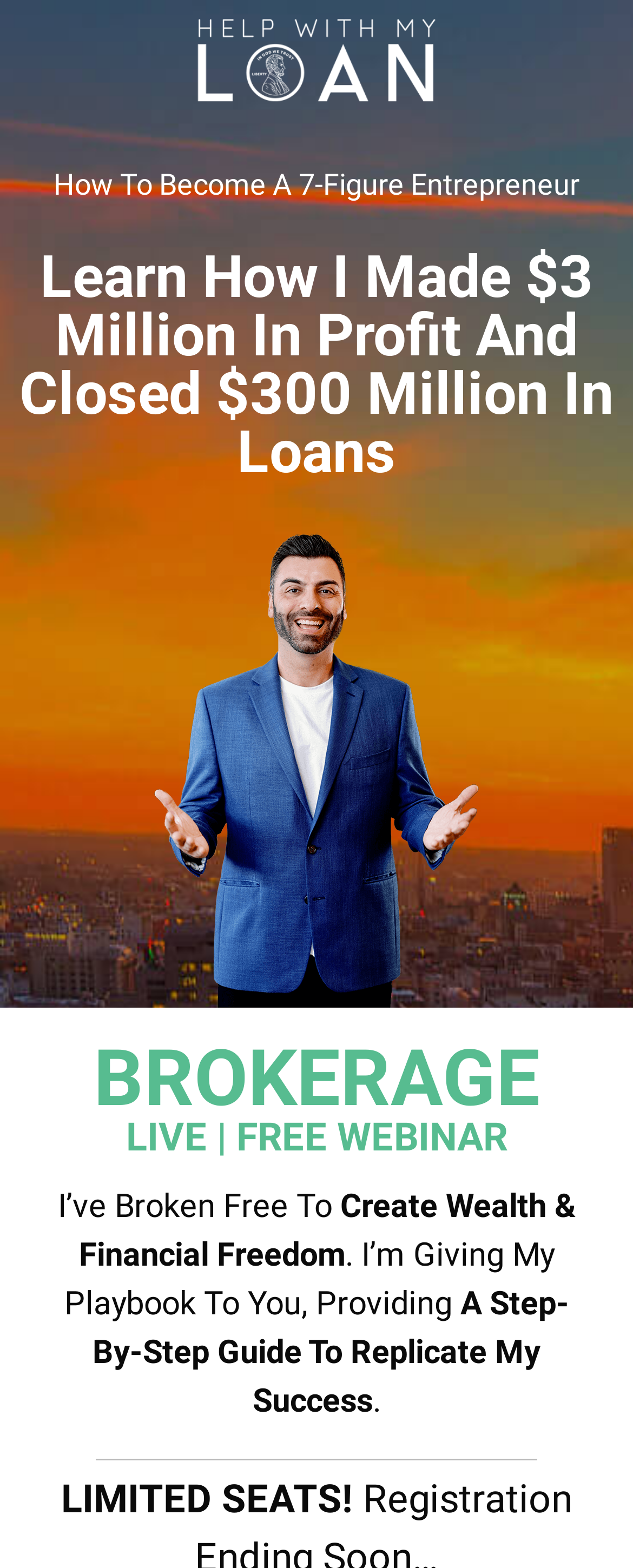How much profit did the author make?
Answer the question in a detailed and comprehensive manner.

I found the answer by examining the heading element with the text 'Learn How I Made $3 Million In Profit And Closed $300 Million In Loans'. This heading is located near the top of the webpage and is a key statement about the author's success.